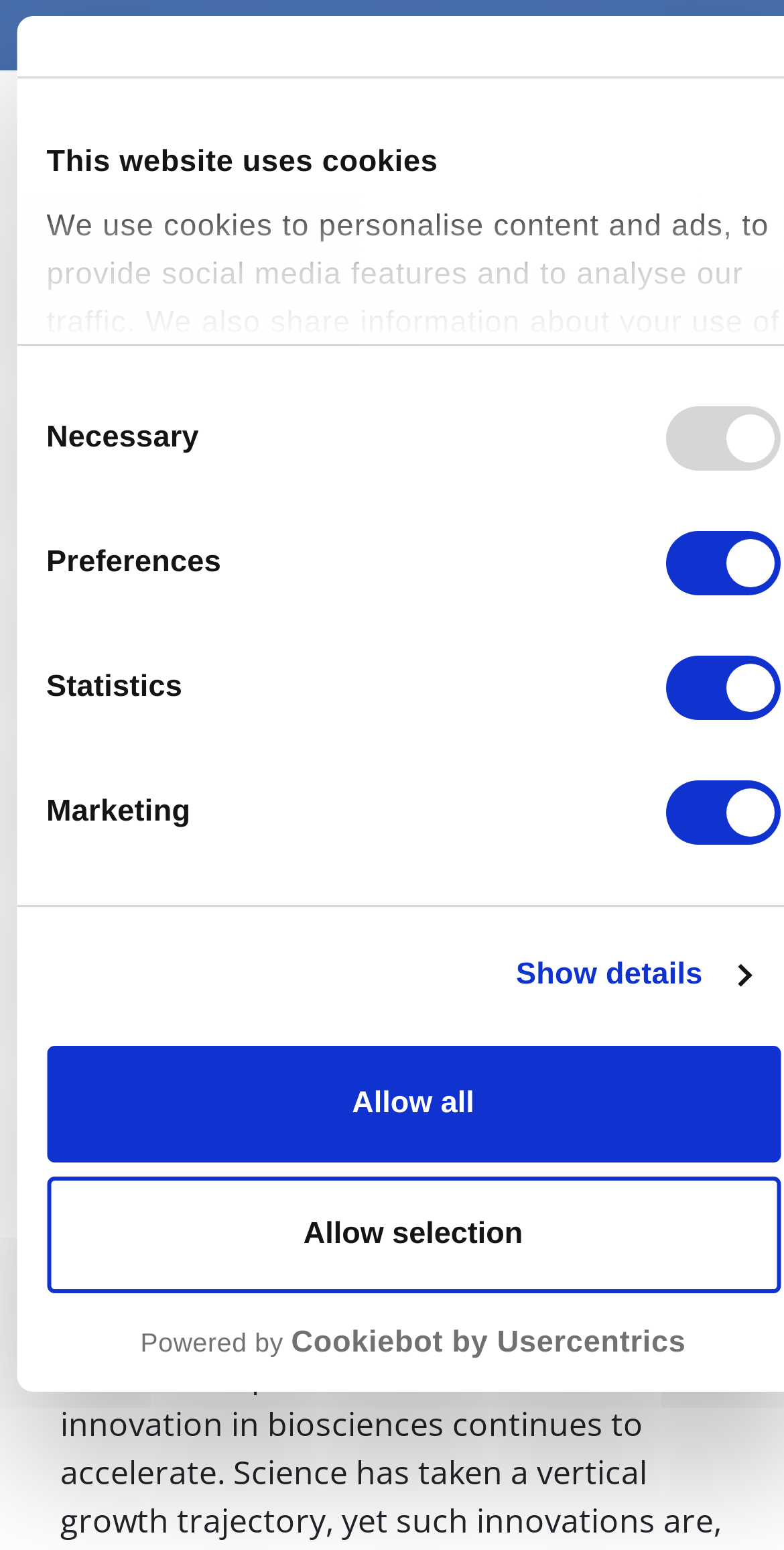Answer the following in one word or a short phrase: 
What is the image description of the main article?

missing link